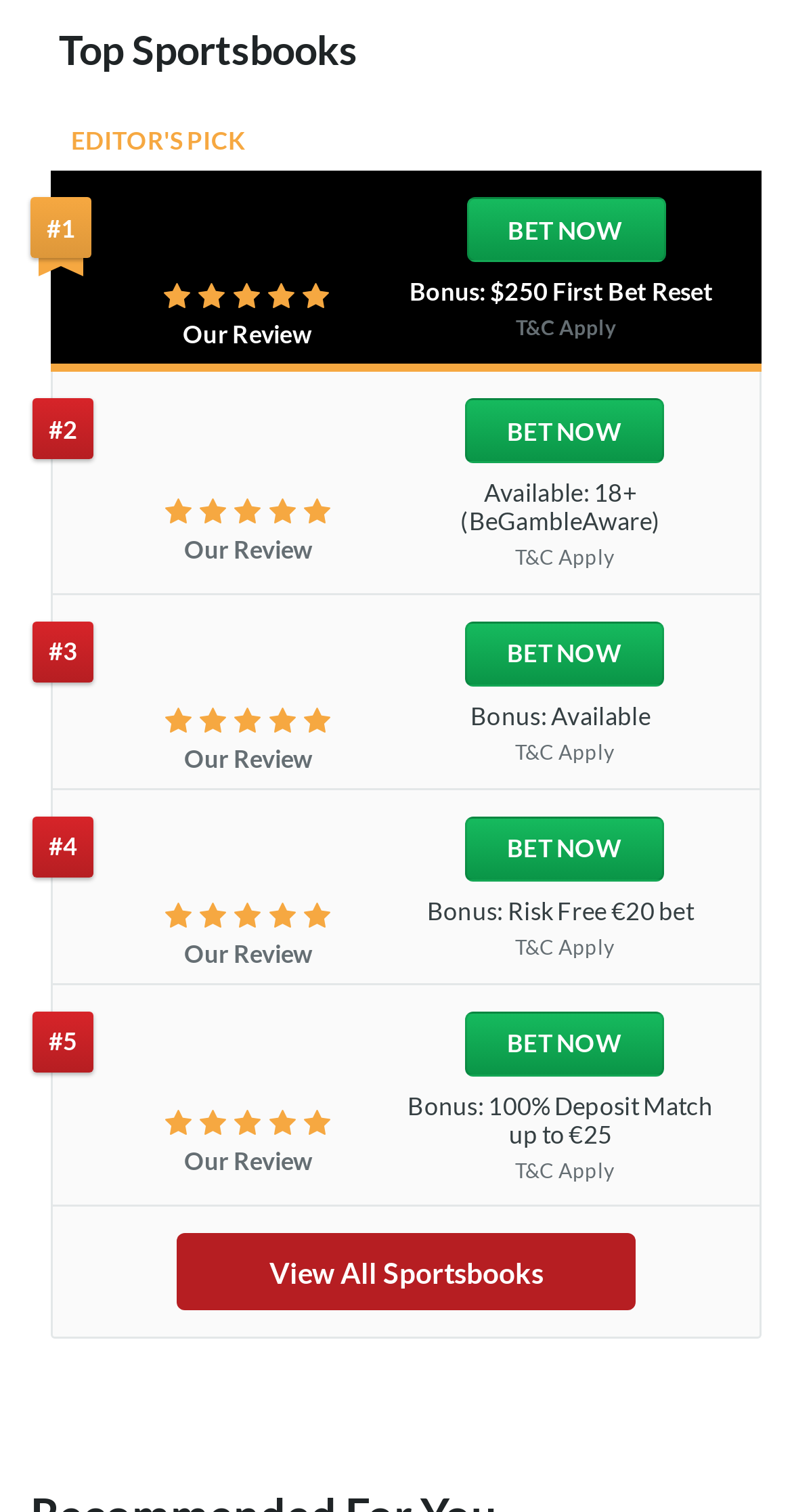How many sportsbooks are listed?
Please ensure your answer to the question is detailed and covers all necessary aspects.

I counted the number of 'BET NOW' links, which are 5, and each of them corresponds to a sportsbook.